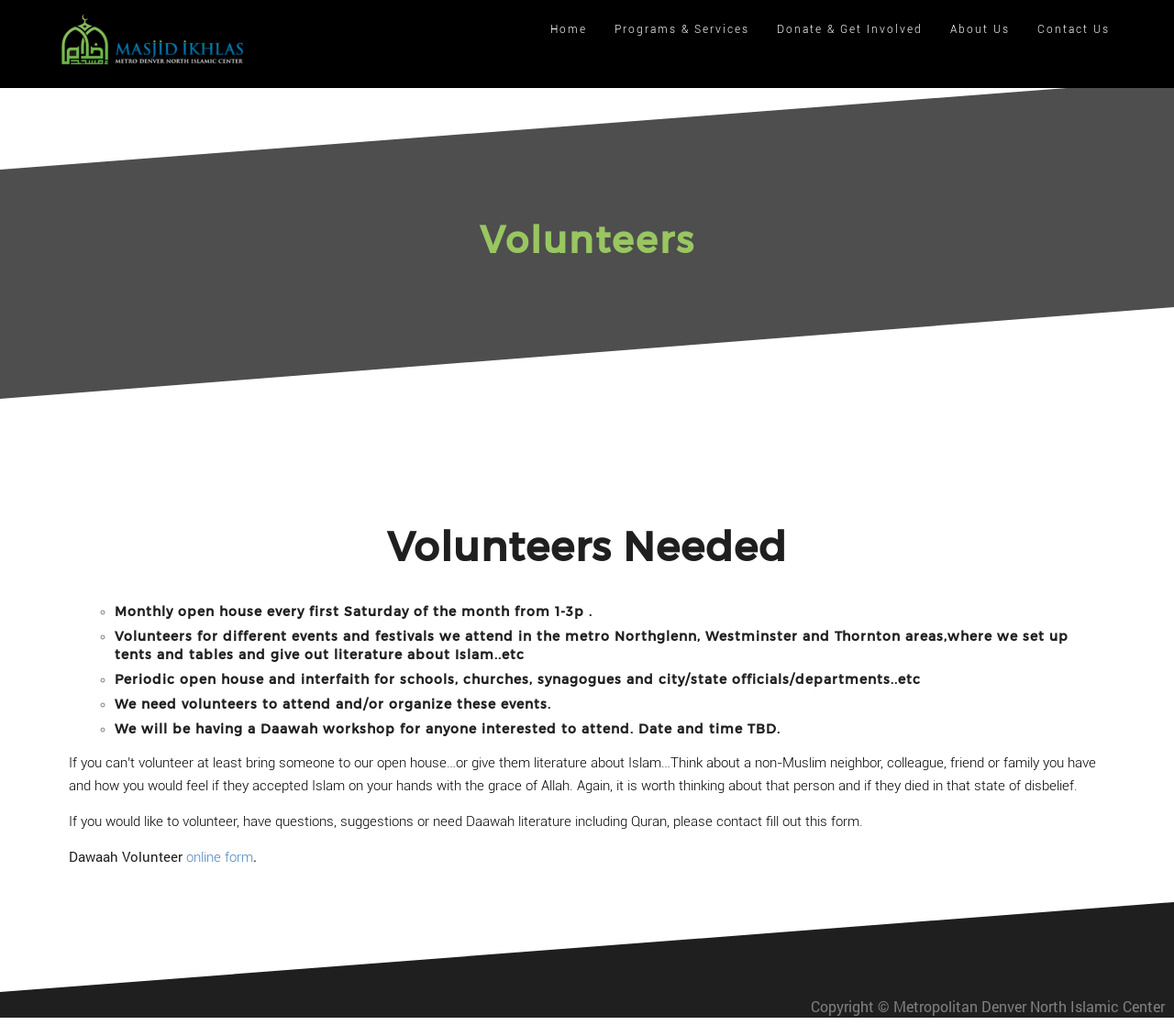Please identify the bounding box coordinates of the element's region that needs to be clicked to fulfill the following instruction: "Click the 'Home' link". The bounding box coordinates should consist of four float numbers between 0 and 1, i.e., [left, top, right, bottom].

[0.469, 0.013, 0.5, 0.043]